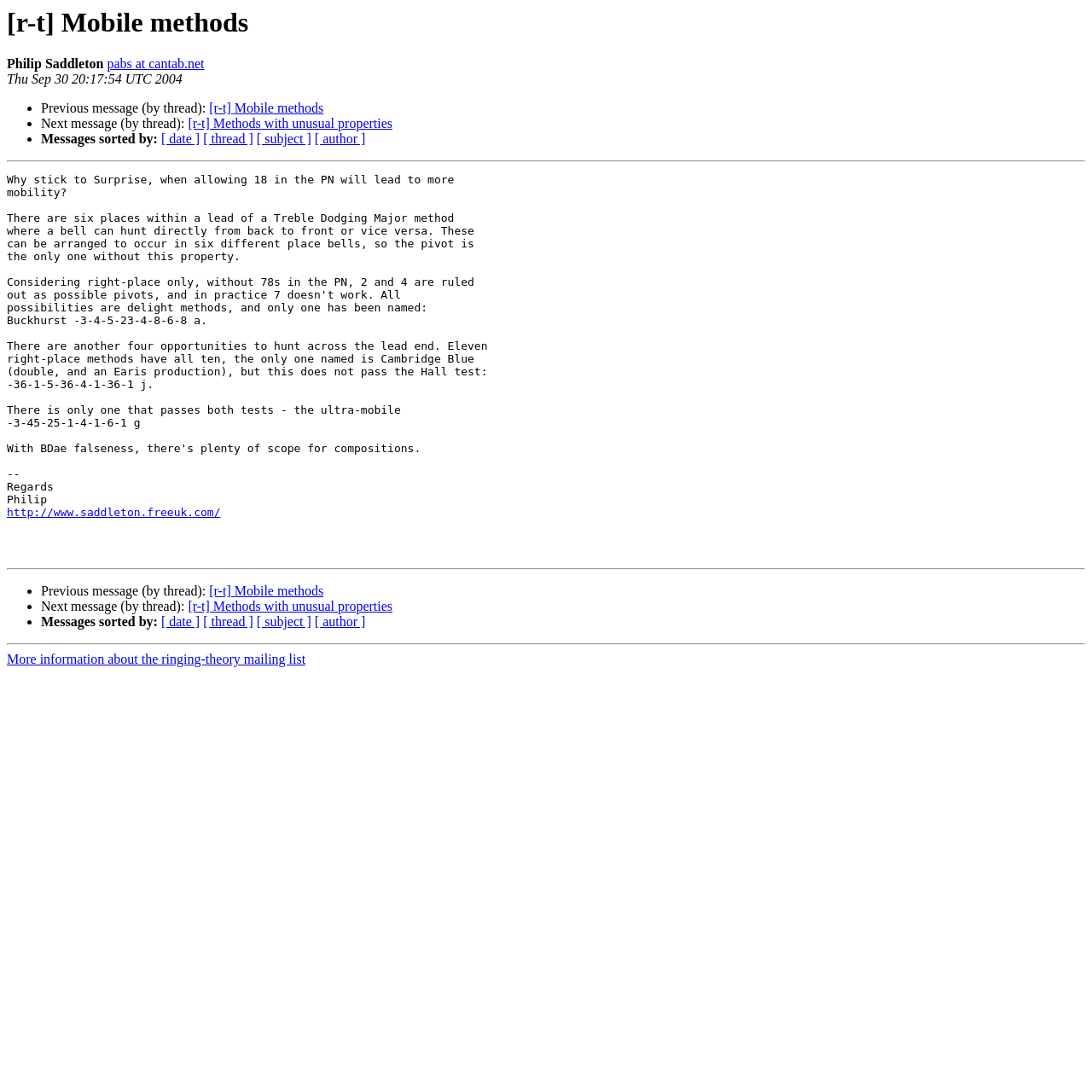What is the previous message in the thread?
Answer with a single word or phrase, using the screenshot for reference.

[r-t] Mobile methods